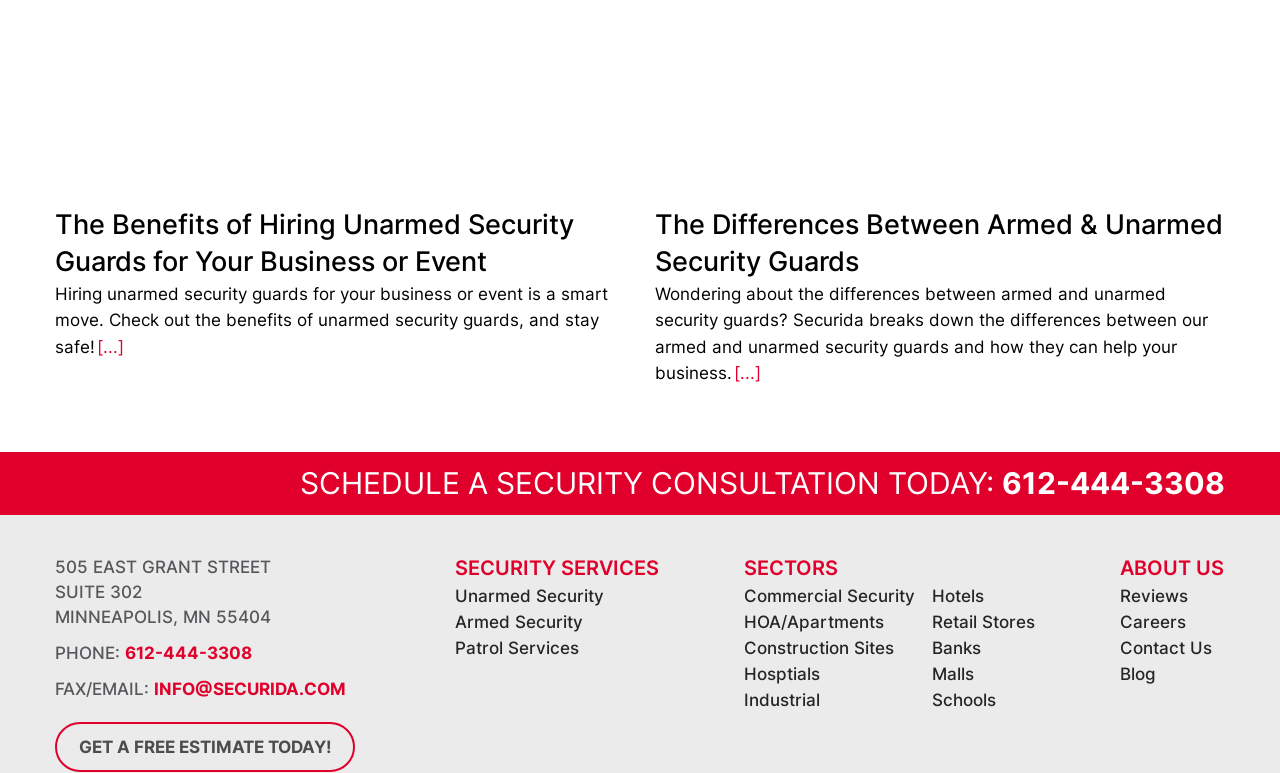Locate the coordinates of the bounding box for the clickable region that fulfills this instruction: "Learn about 'Unarmed Security'".

[0.355, 0.758, 0.472, 0.784]